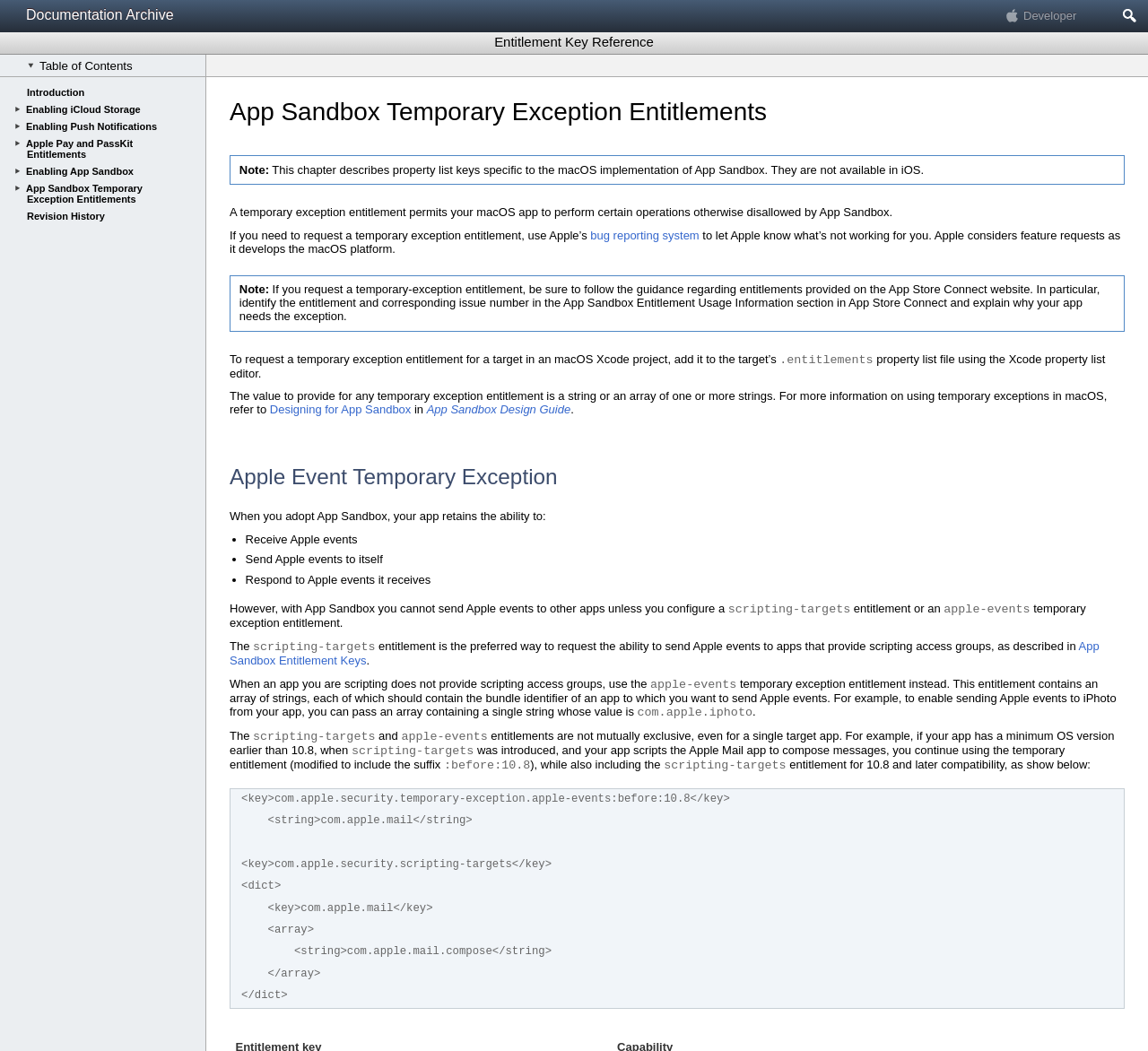Please find the bounding box coordinates of the element that you should click to achieve the following instruction: "Click on 'Documentation Archive'". The coordinates should be presented as four float numbers between 0 and 1: [left, top, right, bottom].

[0.0, 0.0, 0.222, 0.045]